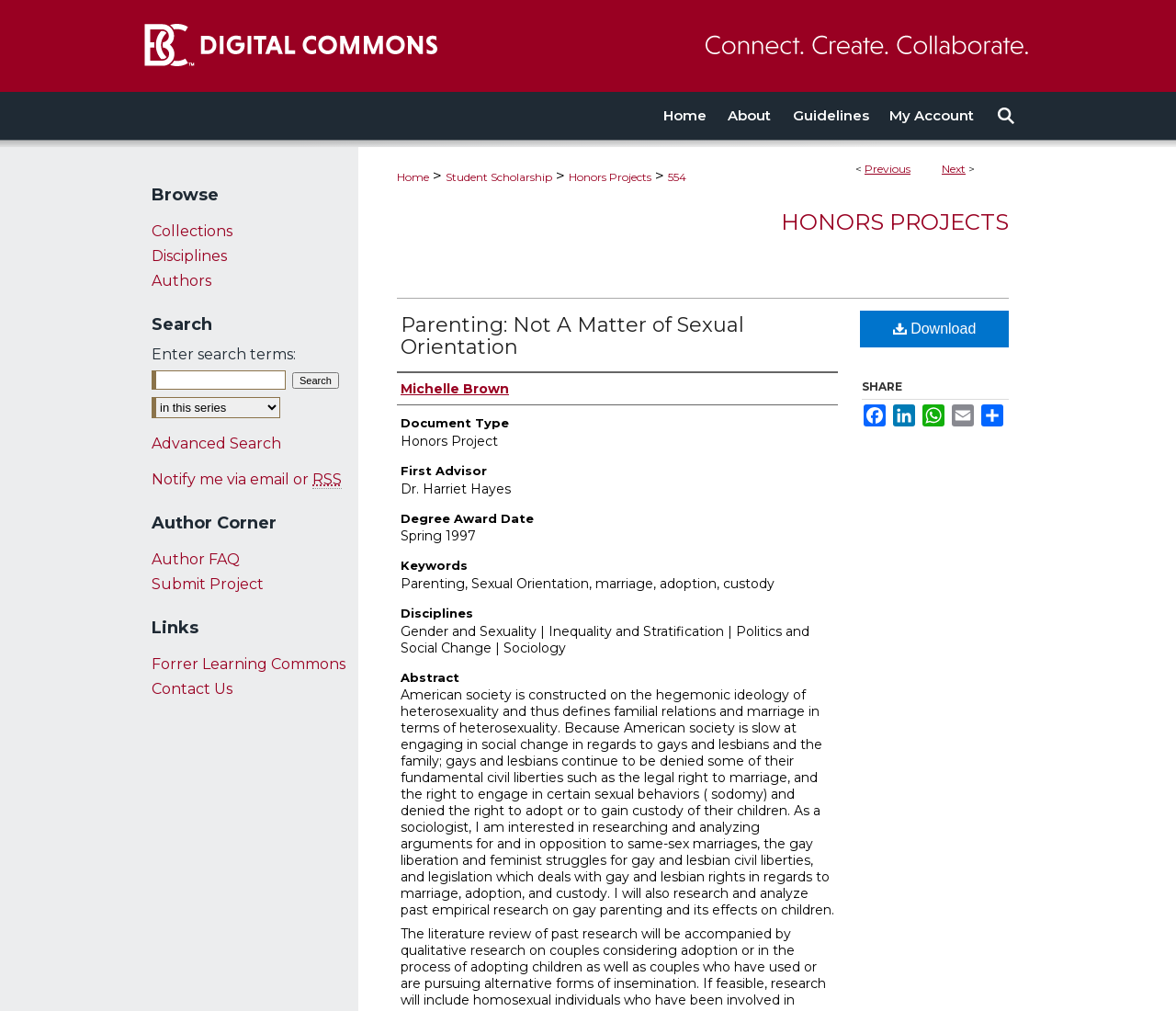Identify the bounding box coordinates of the region I need to click to complete this instruction: "Share on Facebook".

[0.733, 0.4, 0.755, 0.422]